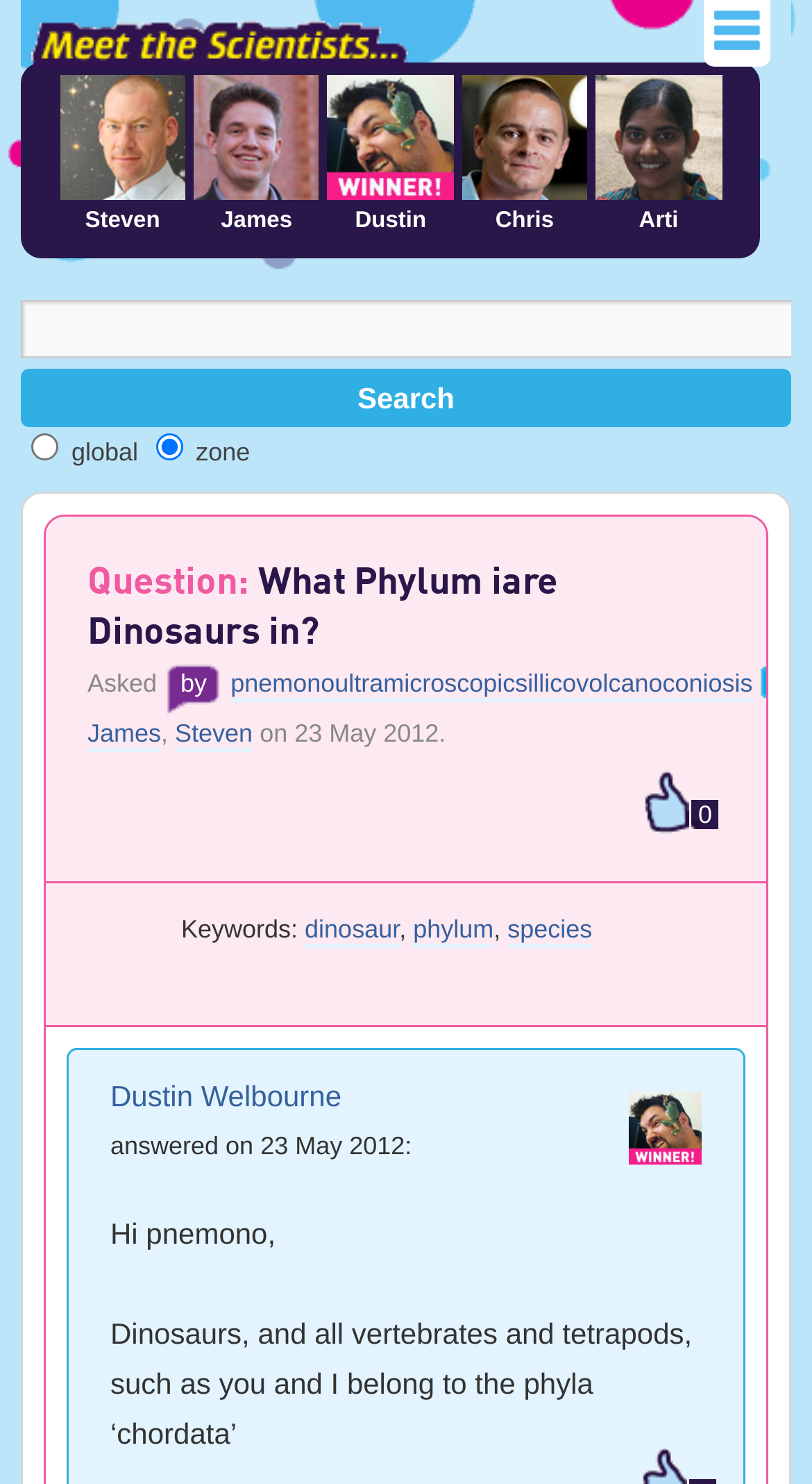Identify the bounding box for the UI element described as: "parent_node: Steven". Ensure the coordinates are four float numbers between 0 and 1, formatted as [left, top, right, bottom].

[0.867, 0.0, 0.949, 0.045]